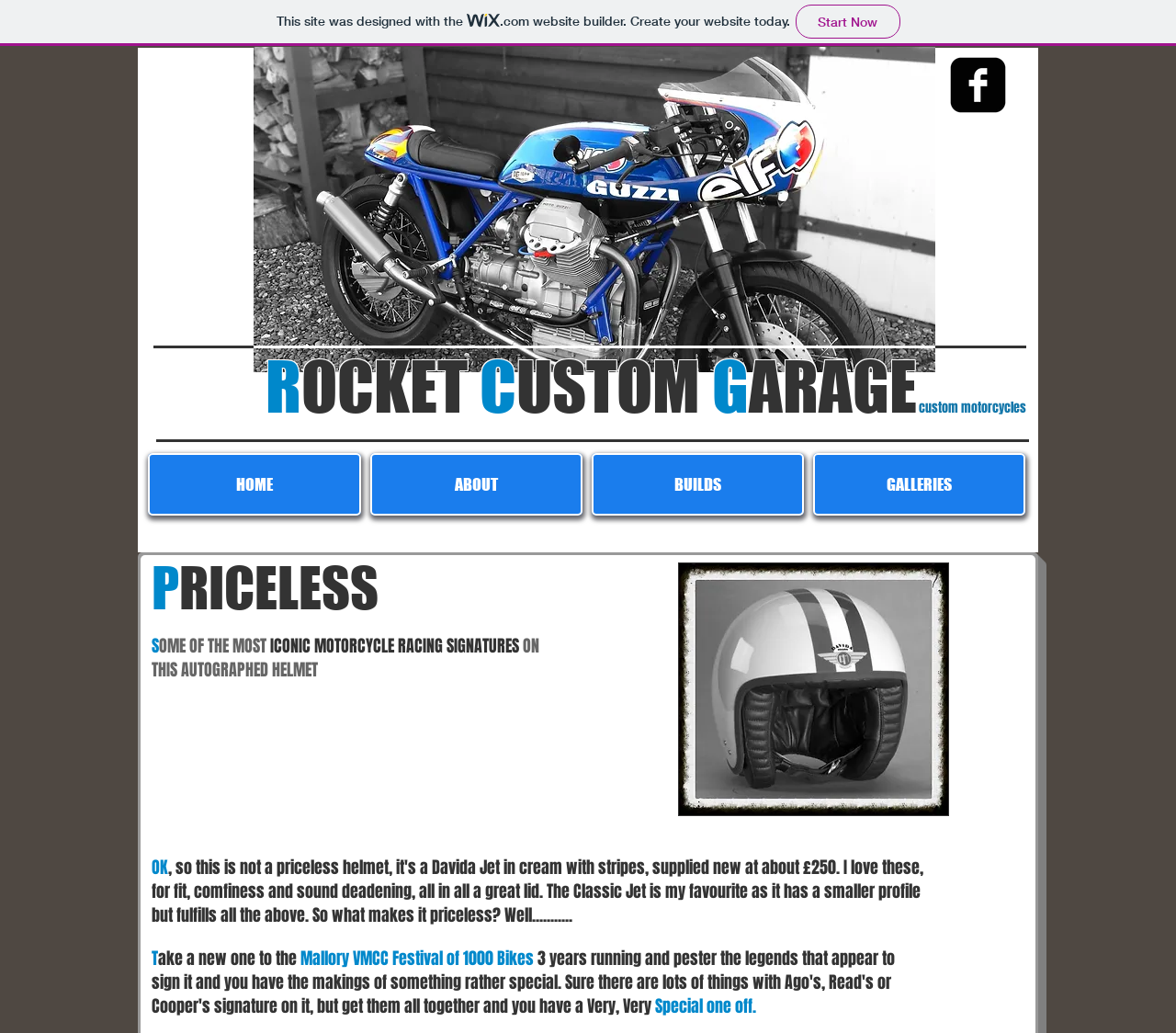Extract the bounding box coordinates for the described element: "aria-label="Facebook Black Square"". The coordinates should be represented as four float numbers between 0 and 1: [left, top, right, bottom].

[0.808, 0.055, 0.855, 0.109]